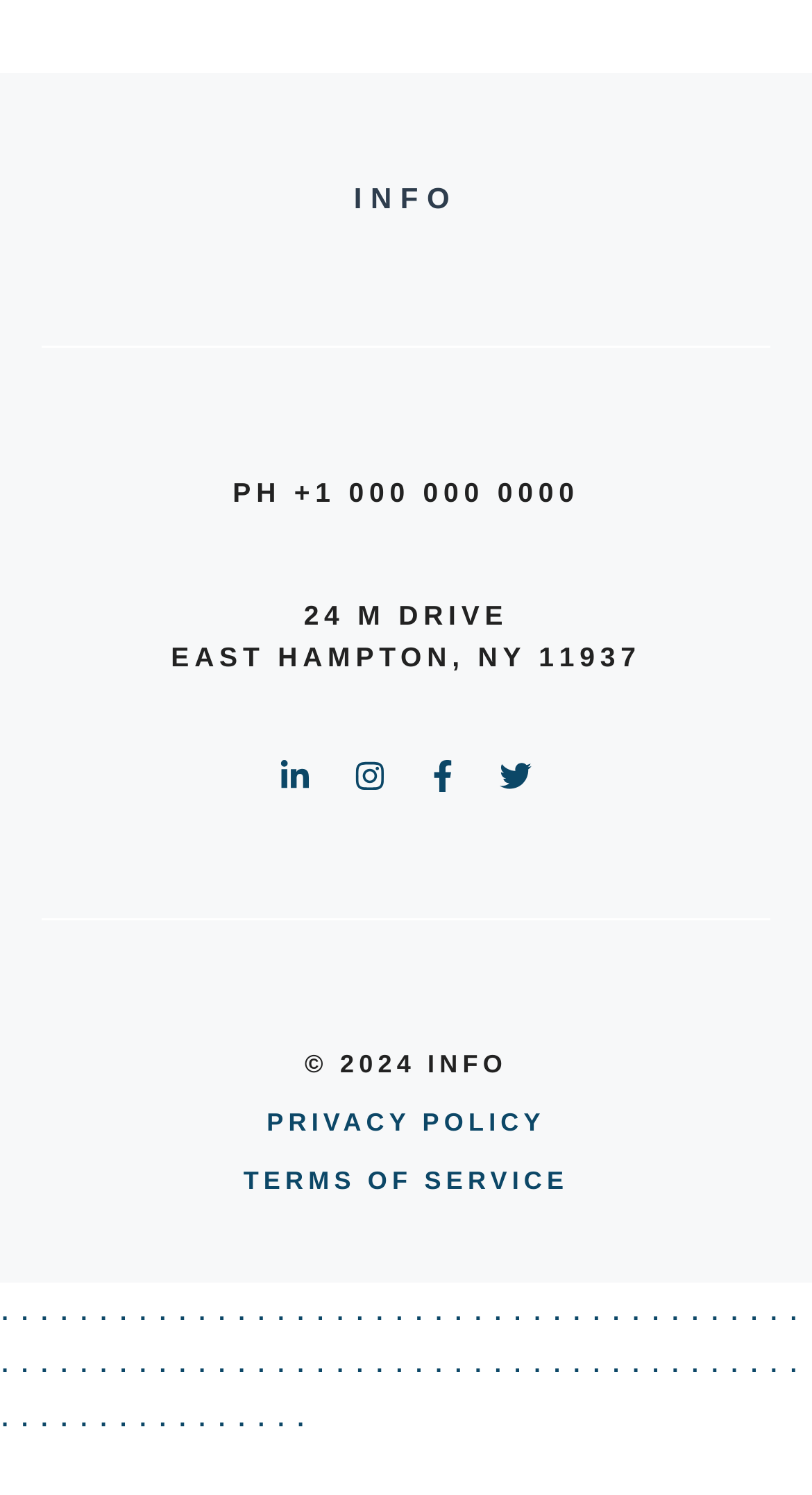Please find the bounding box for the UI element described by: ".".

[0.971, 0.862, 0.983, 0.888]